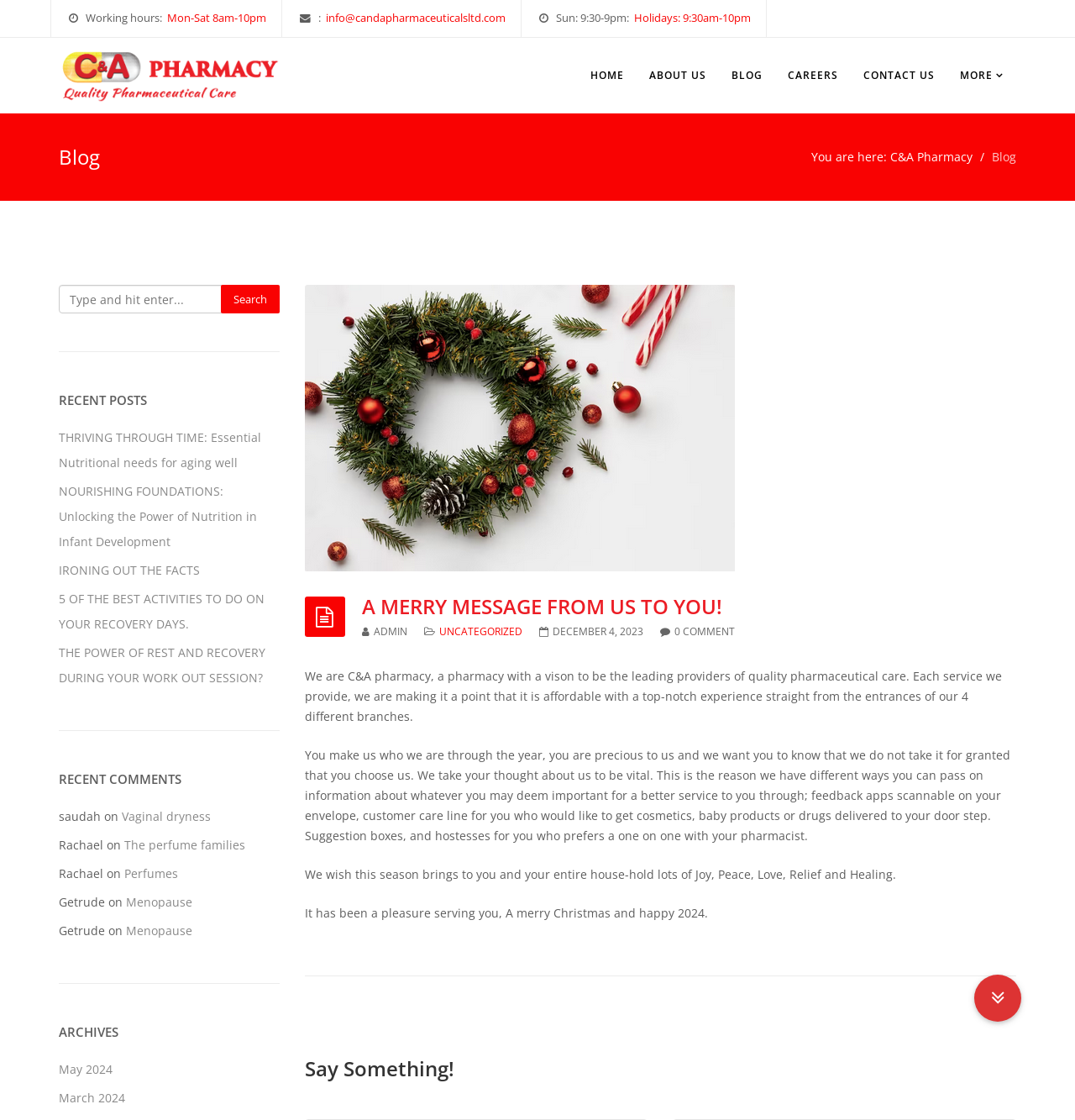Locate the bounding box coordinates of the region to be clicked to comply with the following instruction: "Search for something". The coordinates must be four float numbers between 0 and 1, in the form [left, top, right, bottom].

[0.055, 0.254, 0.26, 0.28]